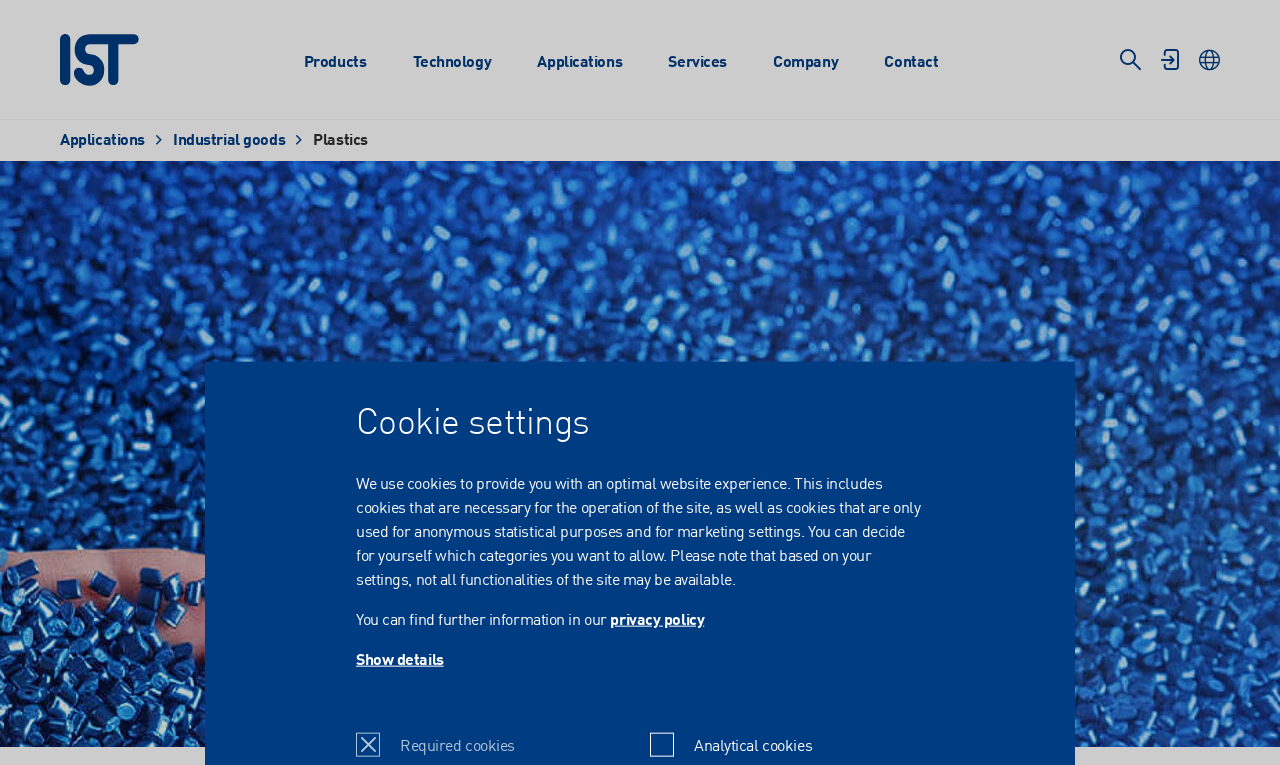Provide a brief response to the question using a single word or phrase: 
What is the company name at the top left corner?

IST METZ GmbH & Co.KG